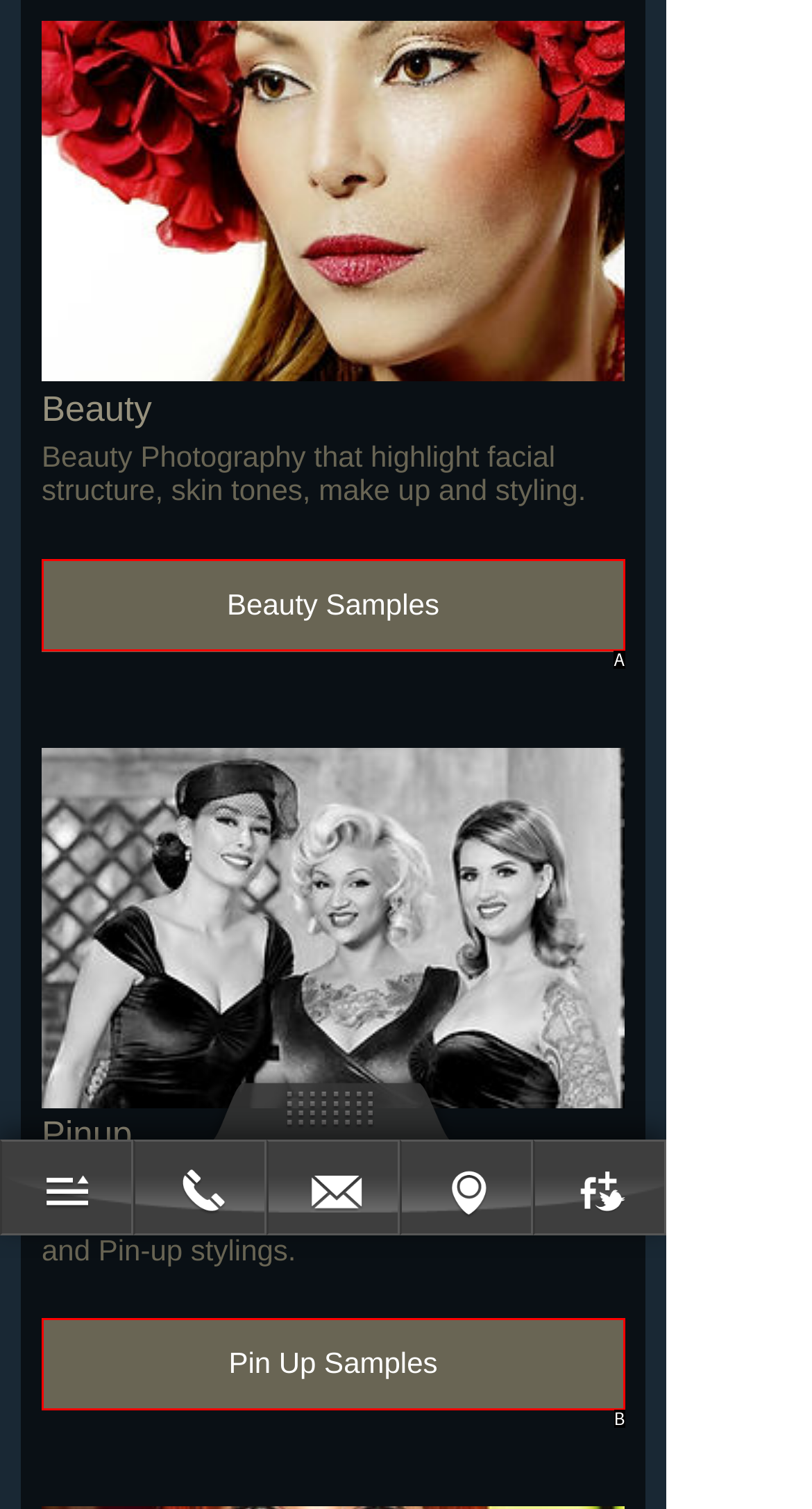Pick the option that best fits the description: Beauty Samples. Reply with the letter of the matching option directly.

A